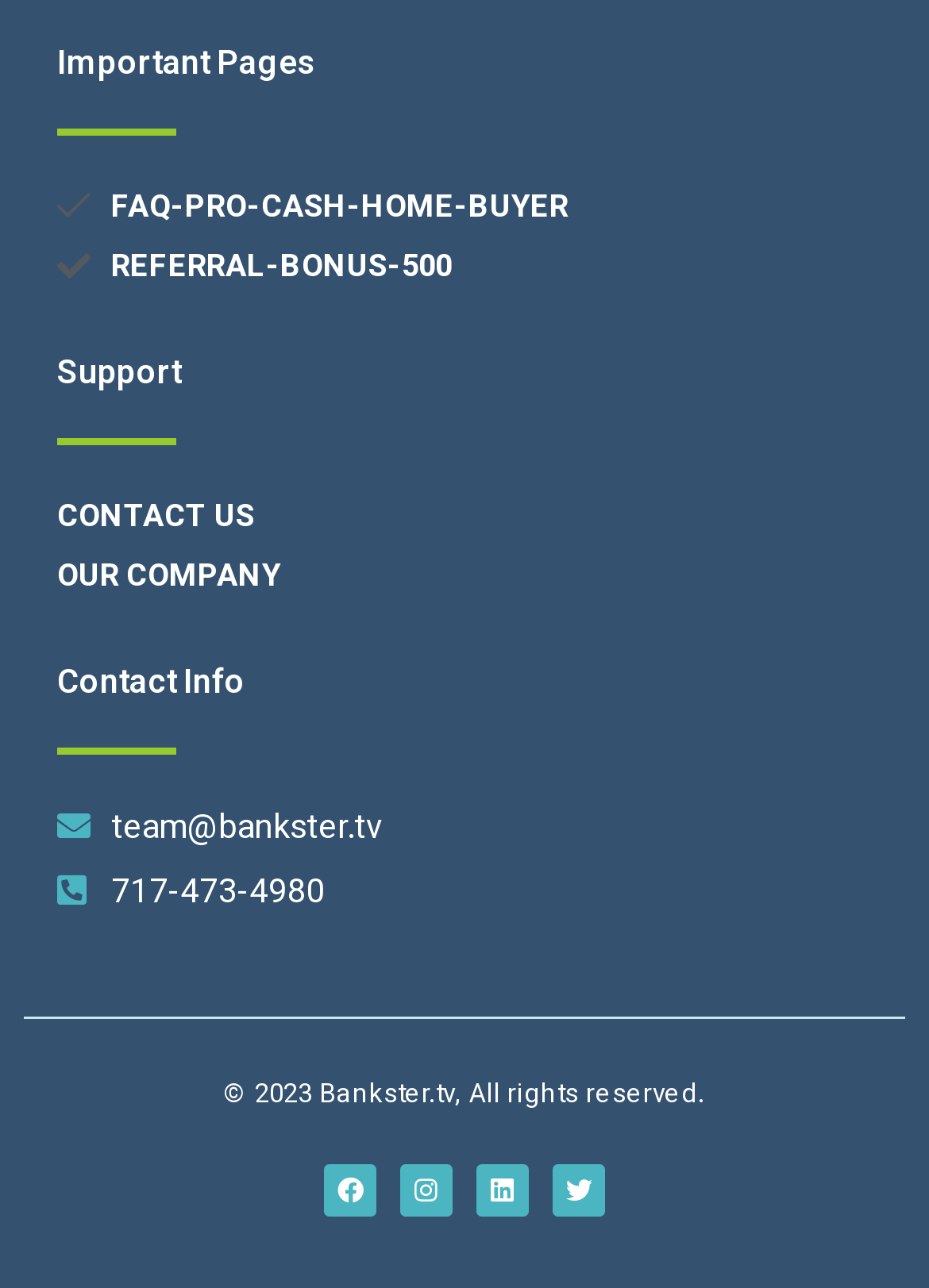Identify the bounding box coordinates of the area that should be clicked in order to complete the given instruction: "View FAQ". The bounding box coordinates should be four float numbers between 0 and 1, i.e., [left, top, right, bottom].

[0.062, 0.142, 0.938, 0.178]